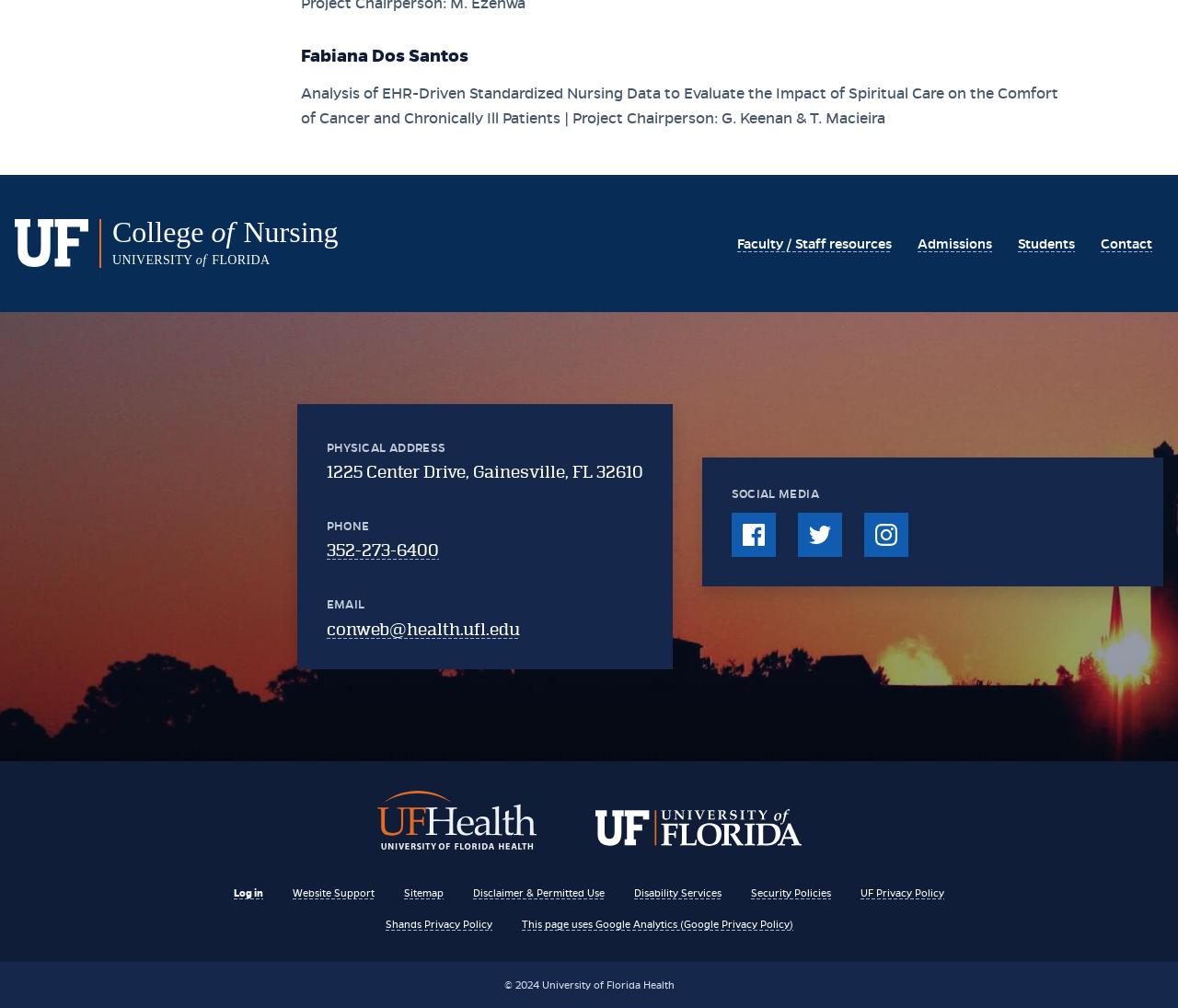Identify the bounding box coordinates of the clickable region necessary to fulfill the following instruction: "Open Google Maps Embed". The bounding box coordinates should be four float numbers between 0 and 1, i.e., [left, top, right, bottom].

[0.012, 0.368, 0.352, 0.697]